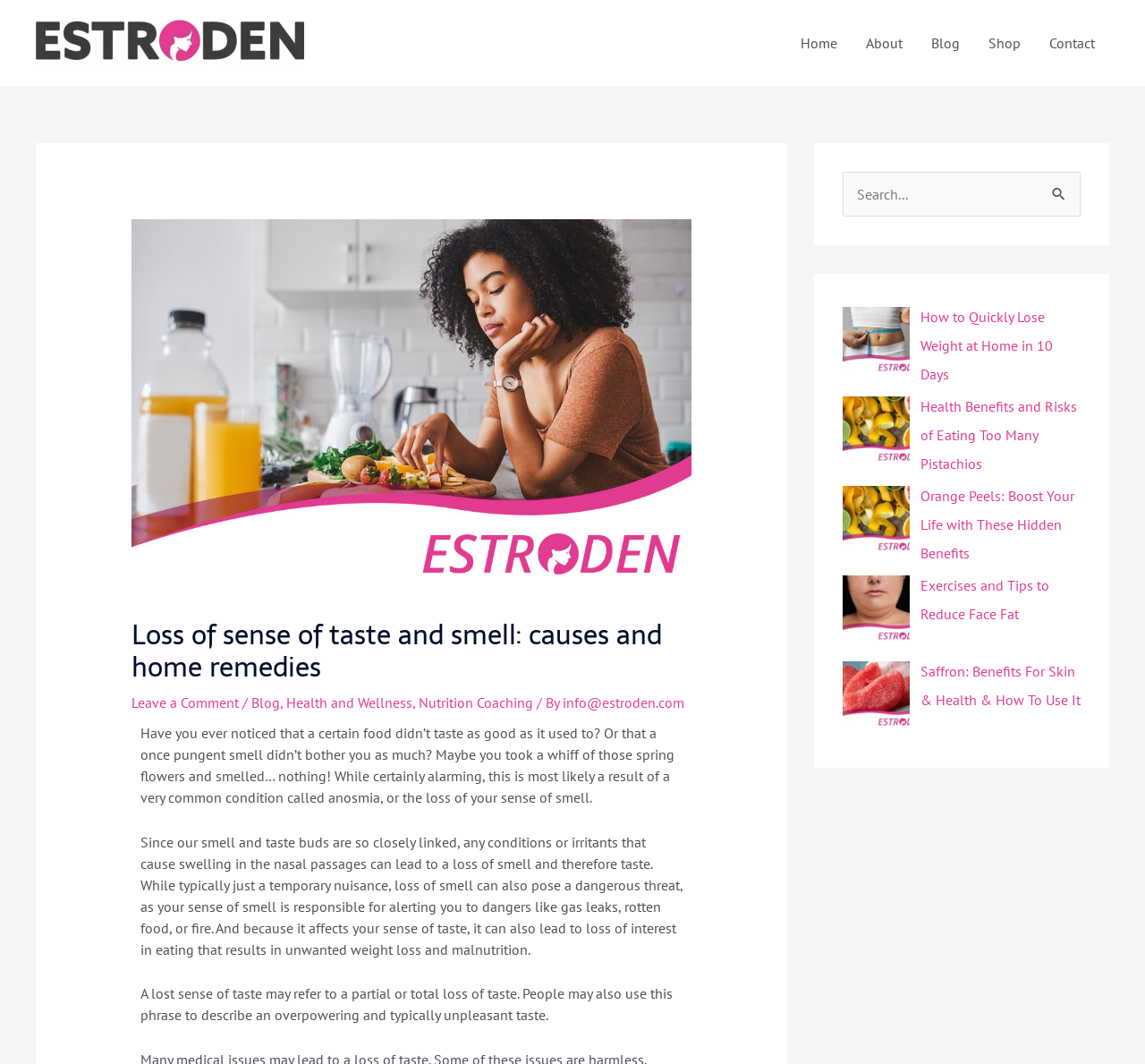Please locate the bounding box coordinates of the element that should be clicked to complete the given instruction: "Click on the 'Contact' link".

[0.904, 0.013, 0.969, 0.067]